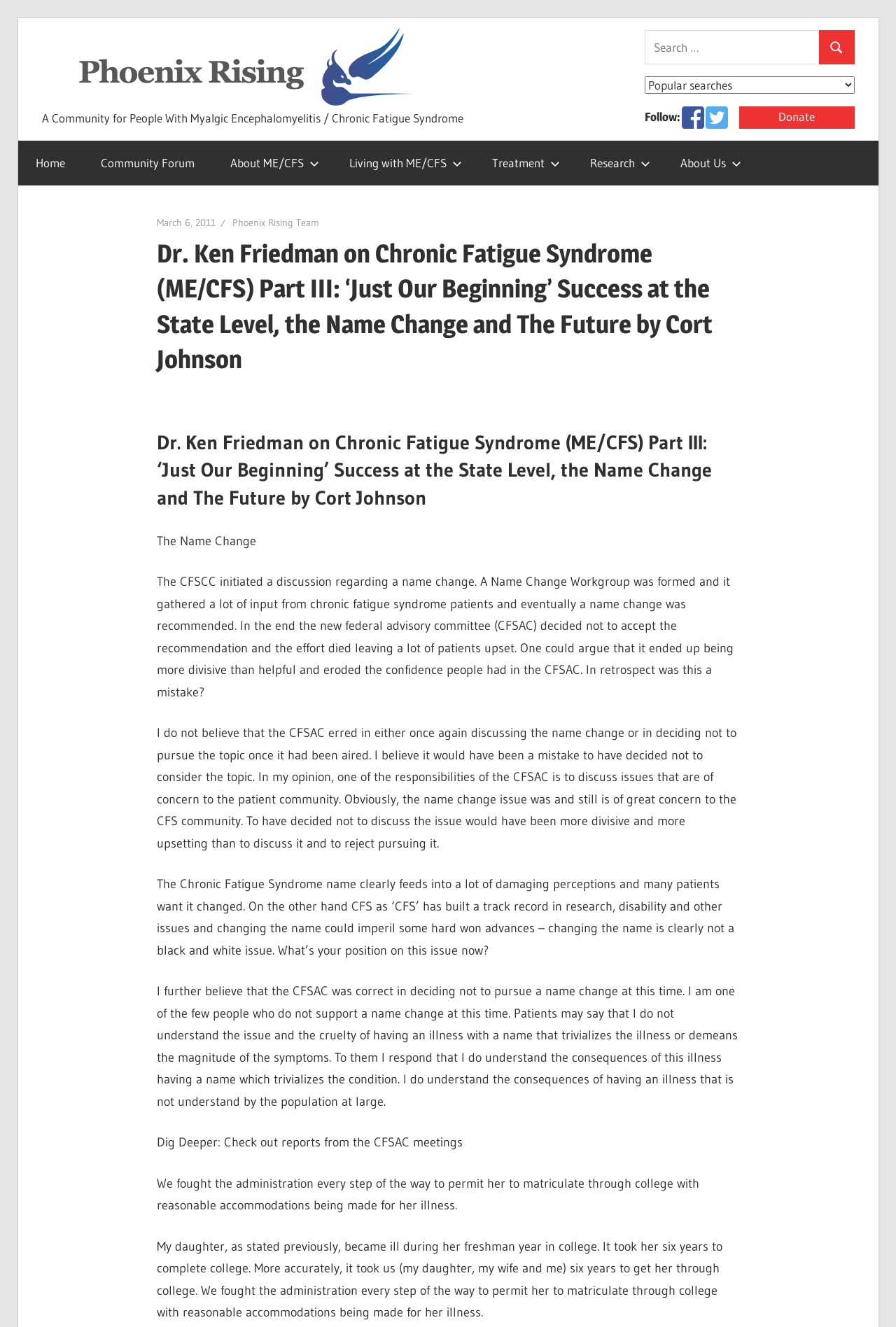Please identify the bounding box coordinates of the element's region that should be clicked to execute the following instruction: "Search for something". The bounding box coordinates must be four float numbers between 0 and 1, i.e., [left, top, right, bottom].

[0.719, 0.023, 0.915, 0.048]